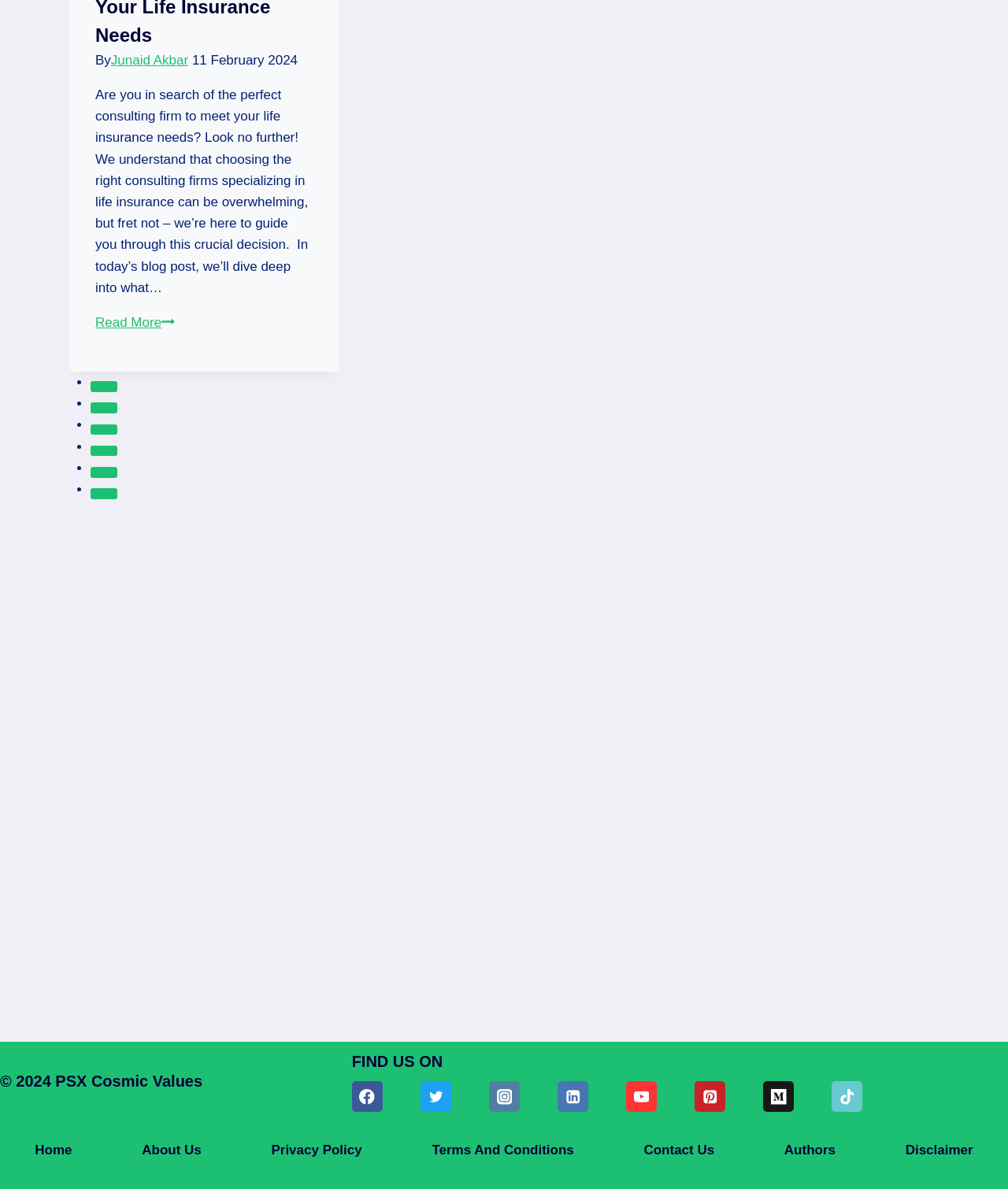How many slides are available in the tablist?
Kindly offer a comprehensive and detailed response to the question.

The tablist at the bottom of the page has 6 tabs, labeled 'Go to slide 1' to 'Go to slide 6', indicating that there are 6 slides available.